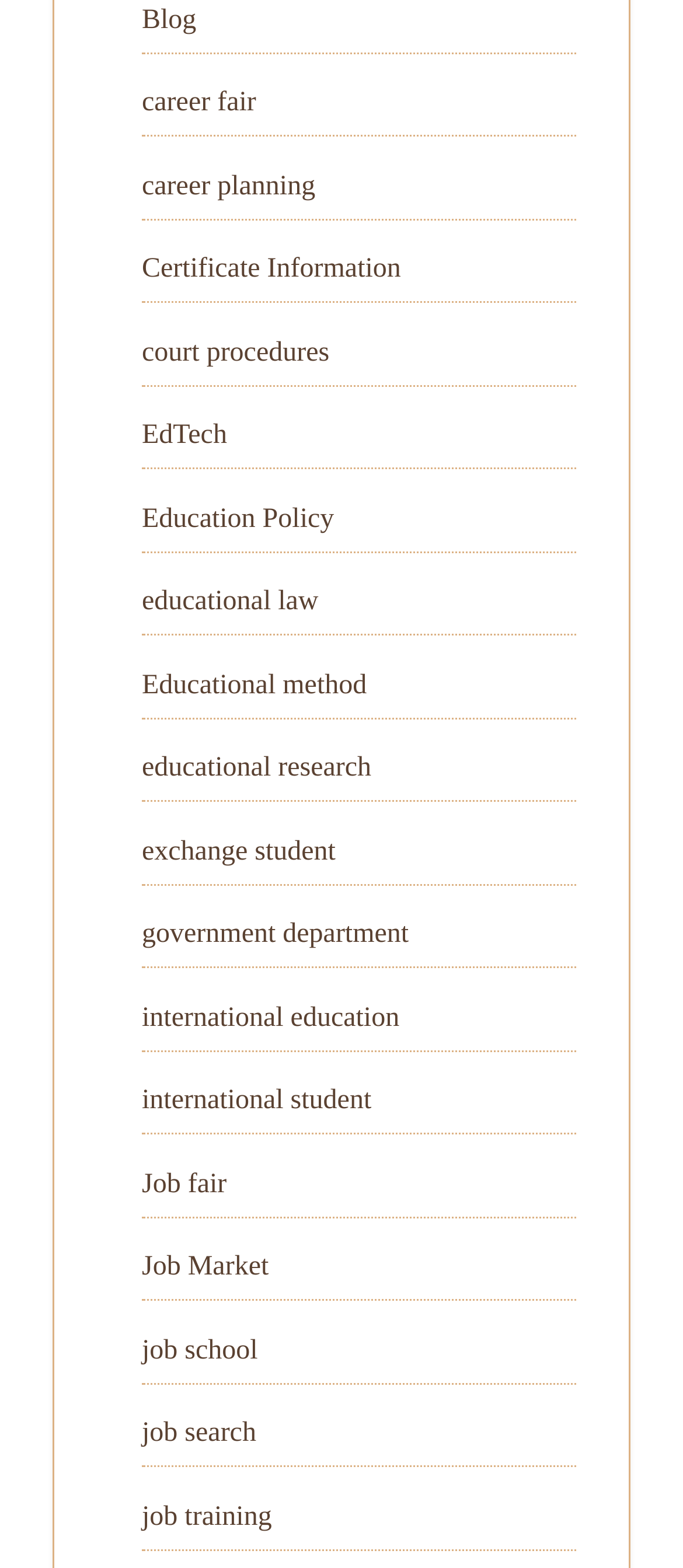Determine the bounding box for the UI element as described: "international student". The coordinates should be represented as four float numbers between 0 and 1, formatted as [left, top, right, bottom].

[0.208, 0.692, 0.544, 0.711]